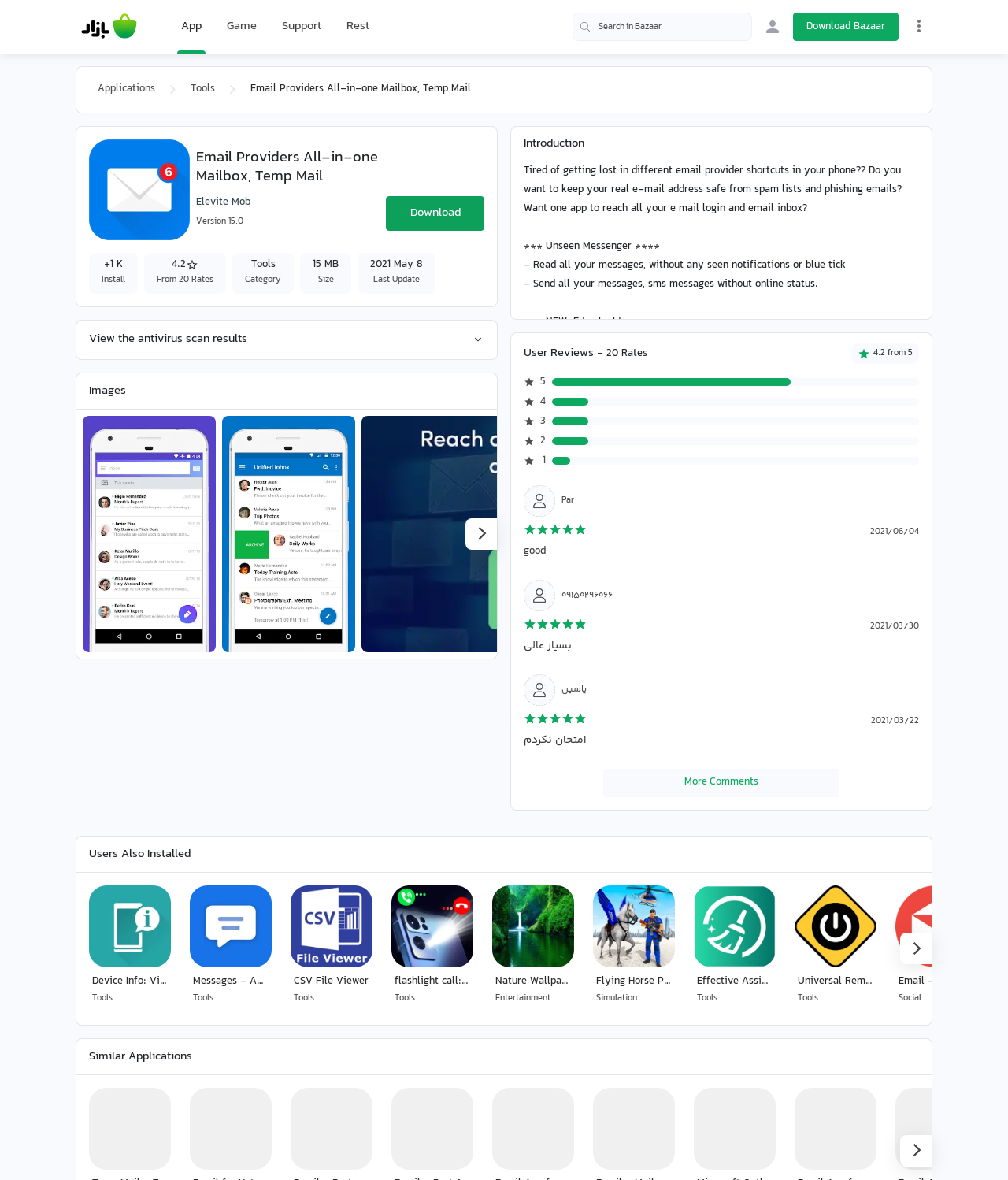Locate the bounding box coordinates of the clickable element to fulfill the following instruction: "Search in Bazaar". Provide the coordinates as four float numbers between 0 and 1 in the format [left, top, right, bottom].

[0.568, 0.011, 0.746, 0.035]